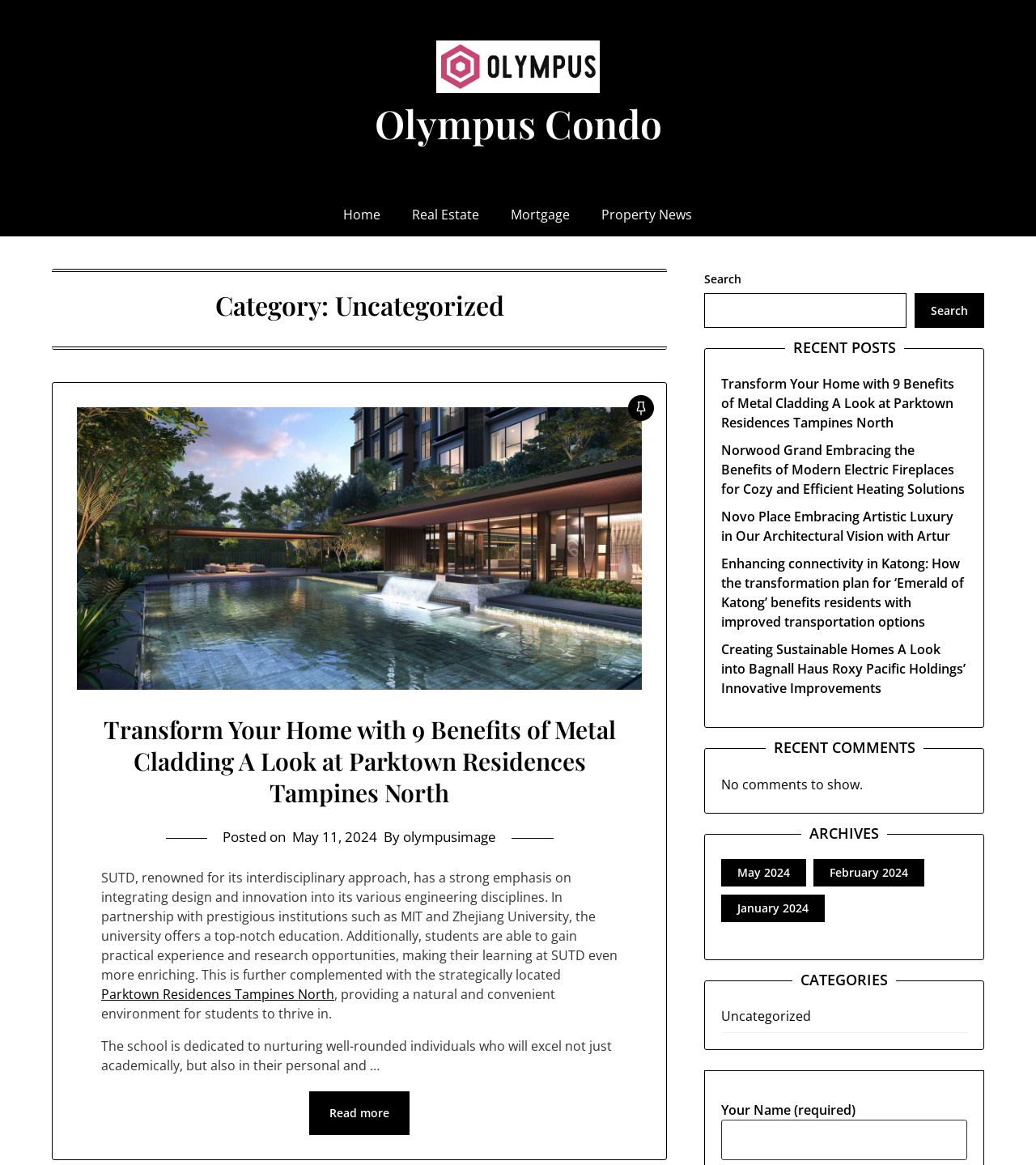Determine the bounding box coordinates of the element that should be clicked to execute the following command: "View recent post about Norwood Grand".

[0.696, 0.379, 0.932, 0.427]